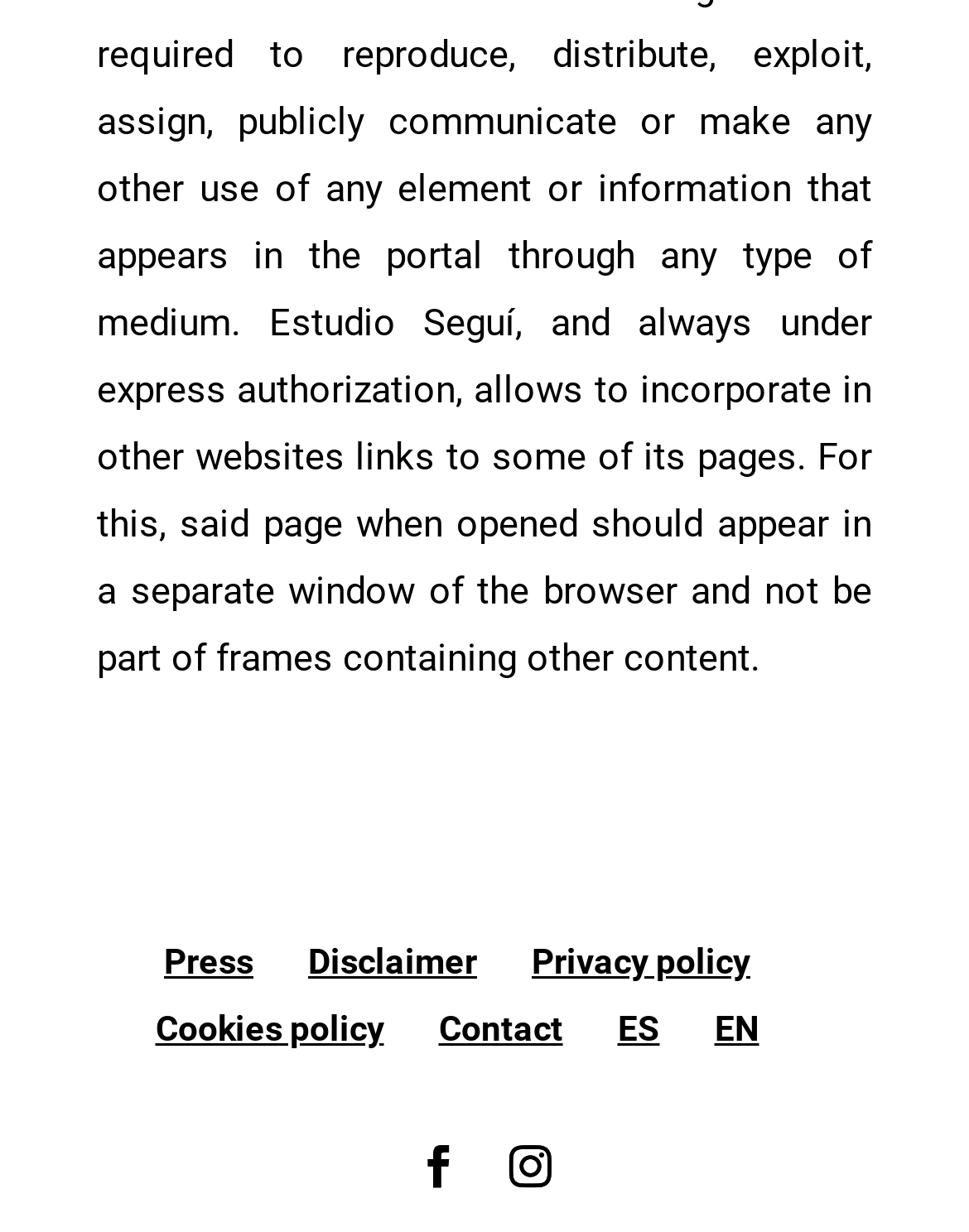Please find the bounding box coordinates of the element that you should click to achieve the following instruction: "Switch to English". The coordinates should be presented as four float numbers between 0 and 1: [left, top, right, bottom].

[0.737, 0.819, 0.783, 0.851]